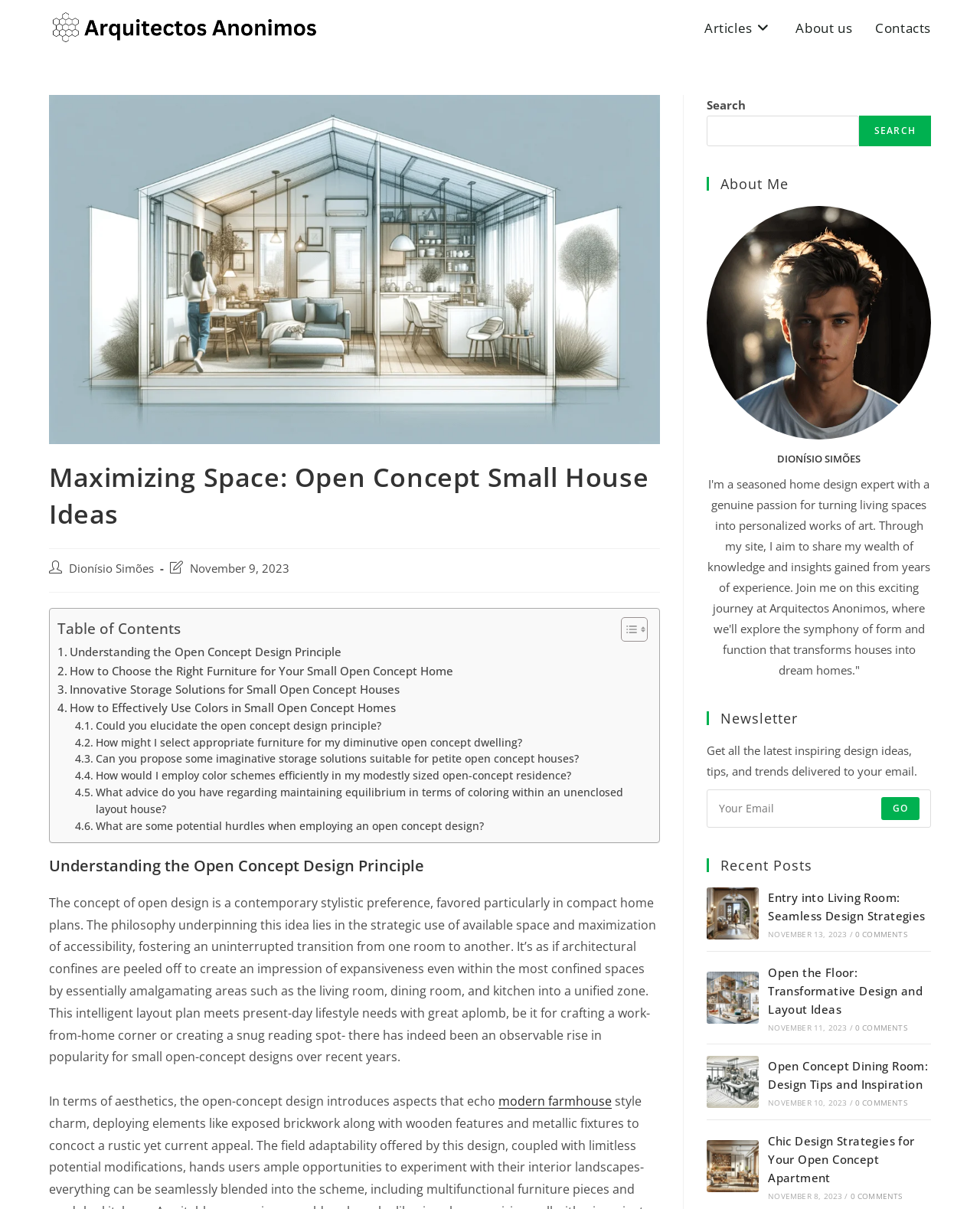Extract the bounding box coordinates of the UI element described by: "parent_node: SEARCH name="s"". The coordinates should include four float numbers ranging from 0 to 1, e.g., [left, top, right, bottom].

[0.721, 0.096, 0.876, 0.121]